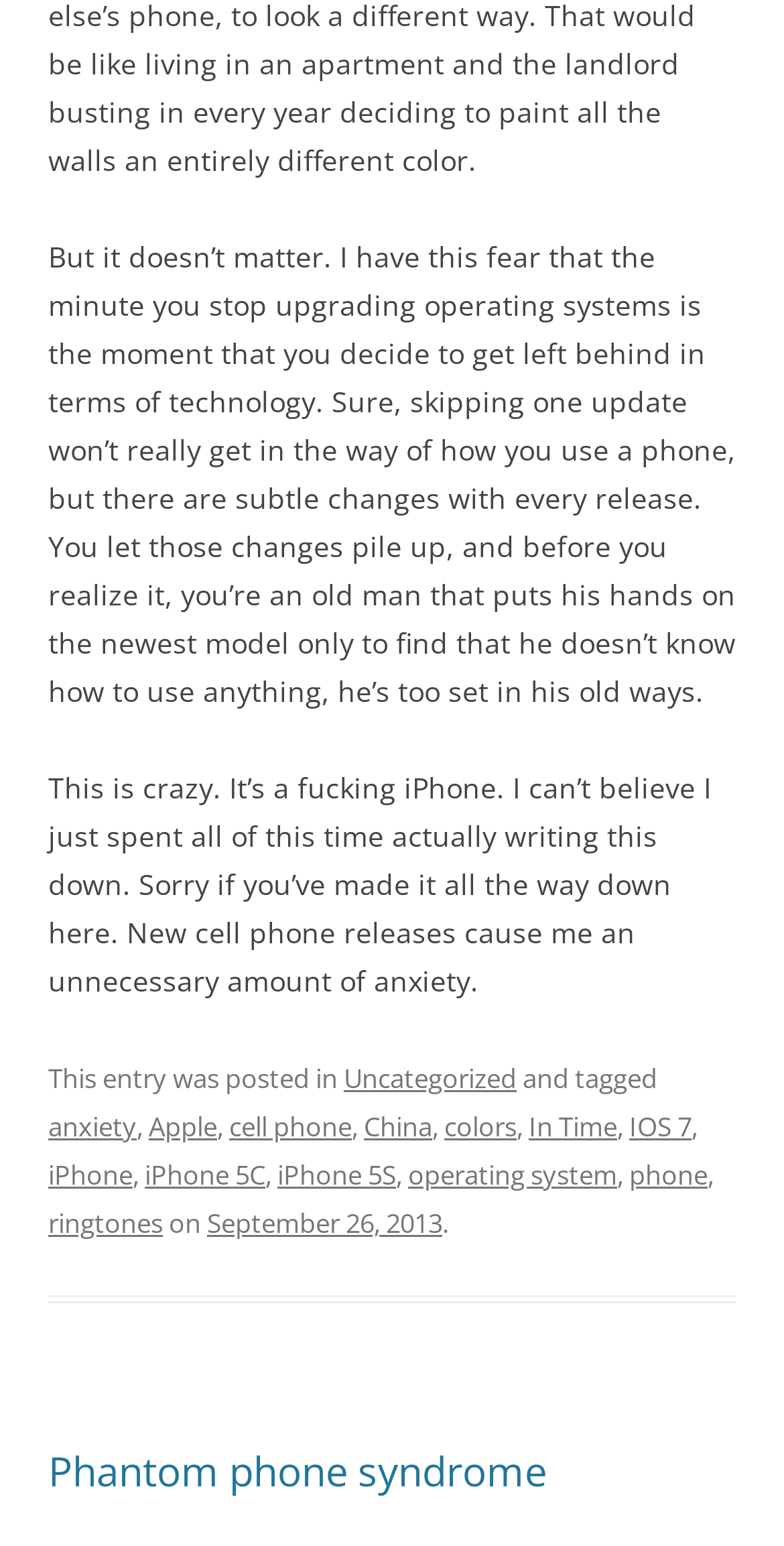Determine the bounding box coordinates for the UI element with the following description: "colors". The coordinates should be four float numbers between 0 and 1, represented as [left, top, right, bottom].

[0.567, 0.717, 0.659, 0.74]